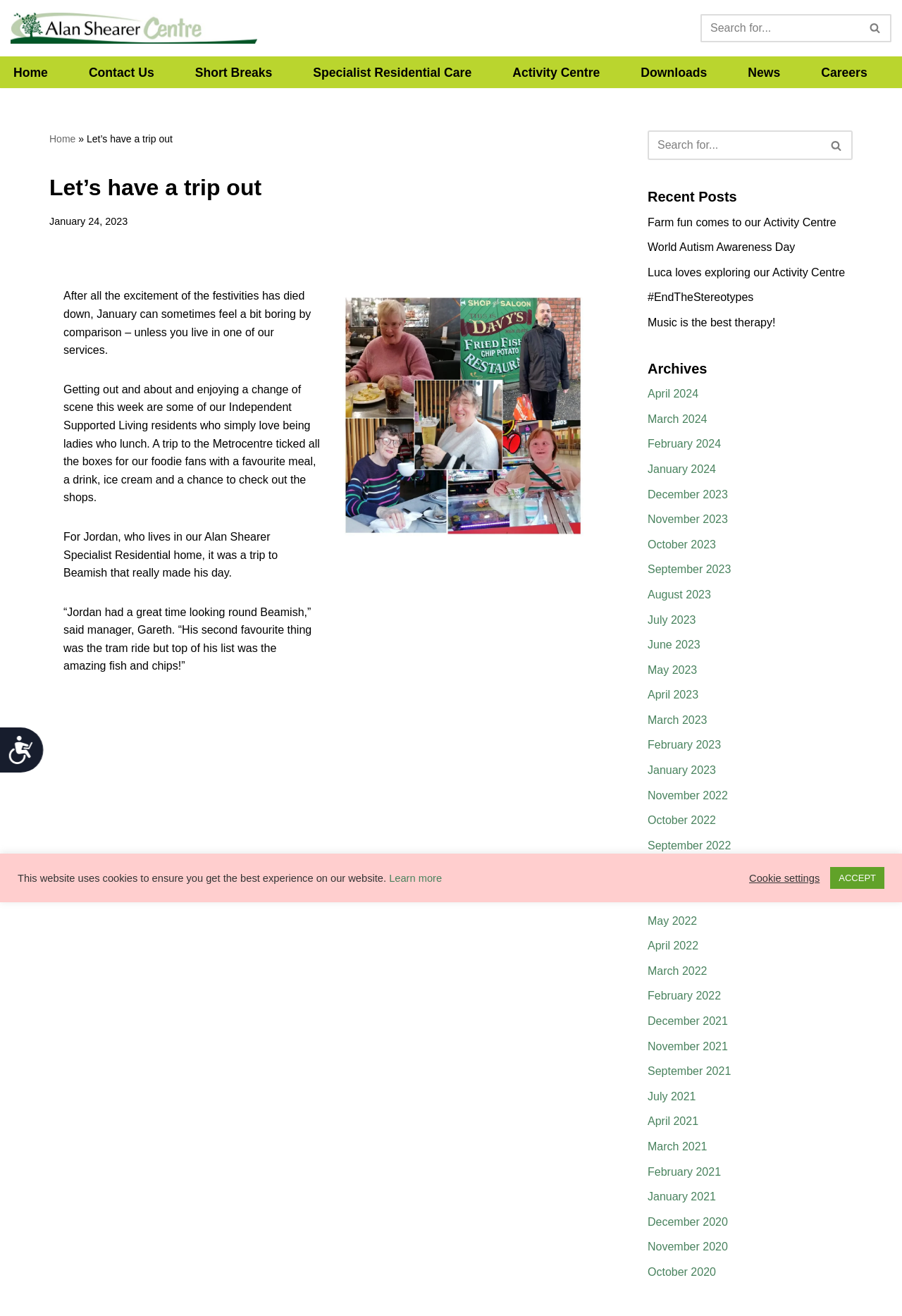Provide the bounding box coordinates of the HTML element this sentence describes: "parent_node: Search for... aria-label="Search"".

[0.953, 0.011, 0.988, 0.032]